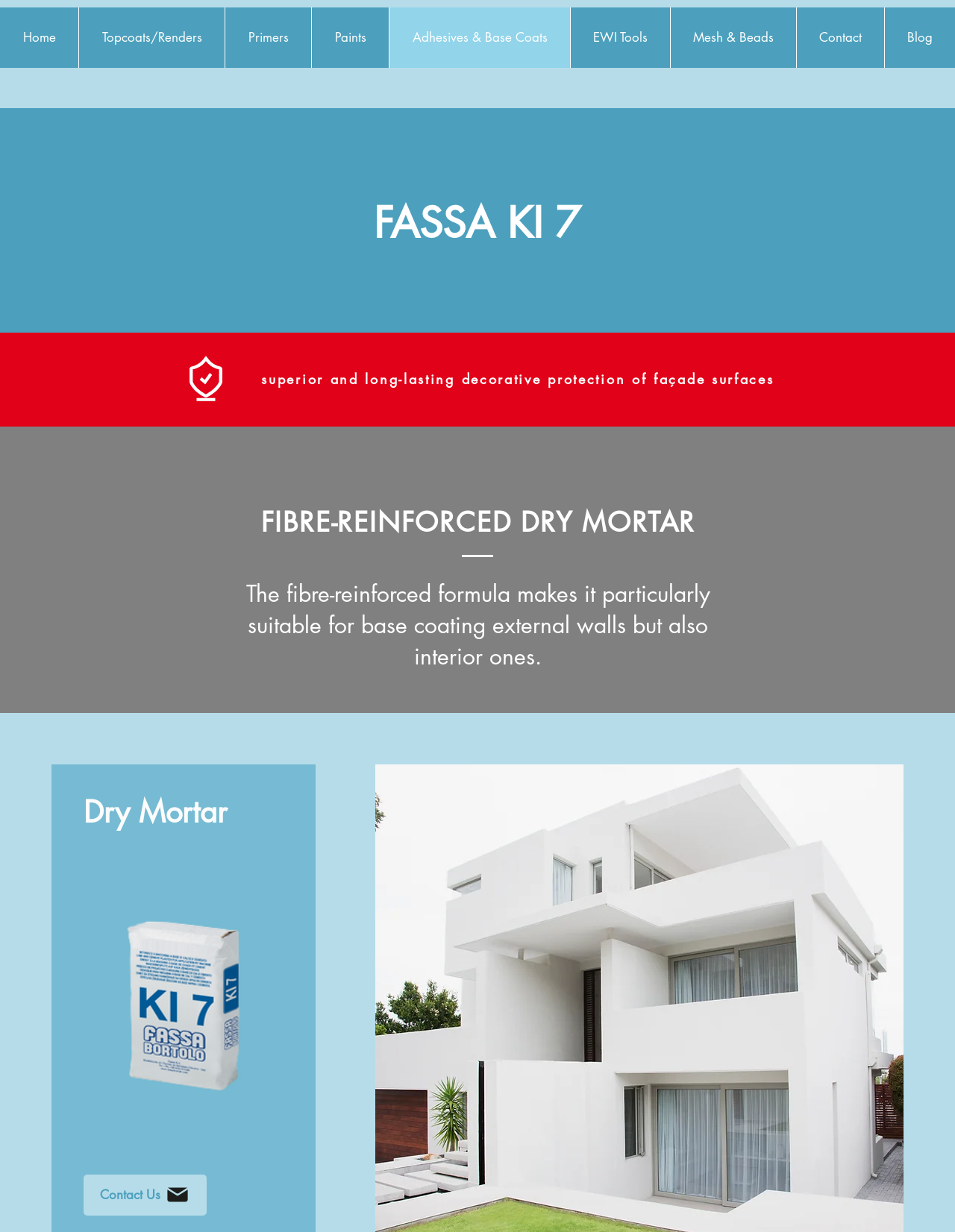Highlight the bounding box of the UI element that corresponds to this description: "Adhesives & Base Coats".

[0.407, 0.006, 0.597, 0.055]